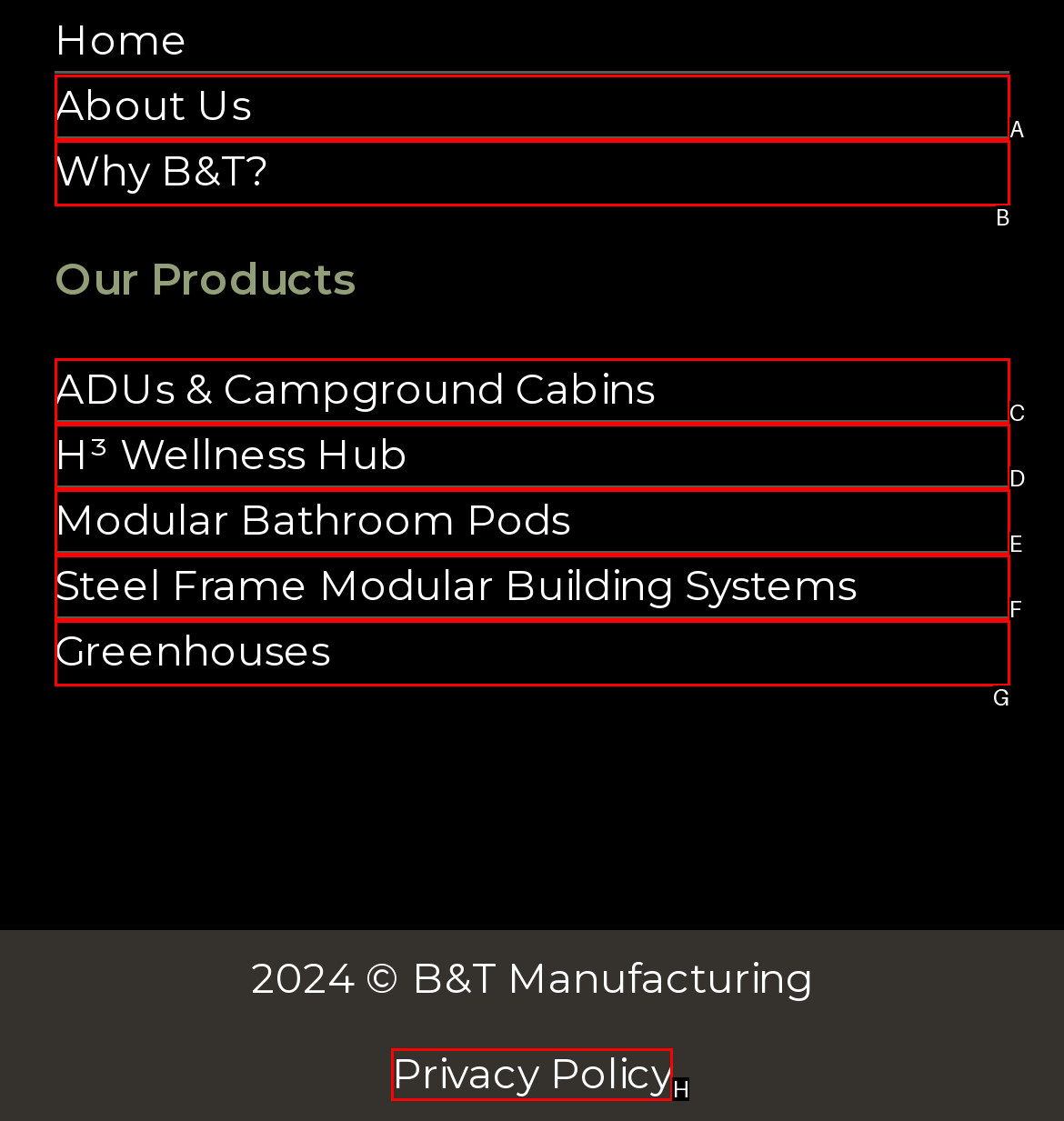Select the letter of the HTML element that best fits the description: ADUs & Campground Cabins
Answer with the corresponding letter from the provided choices.

C